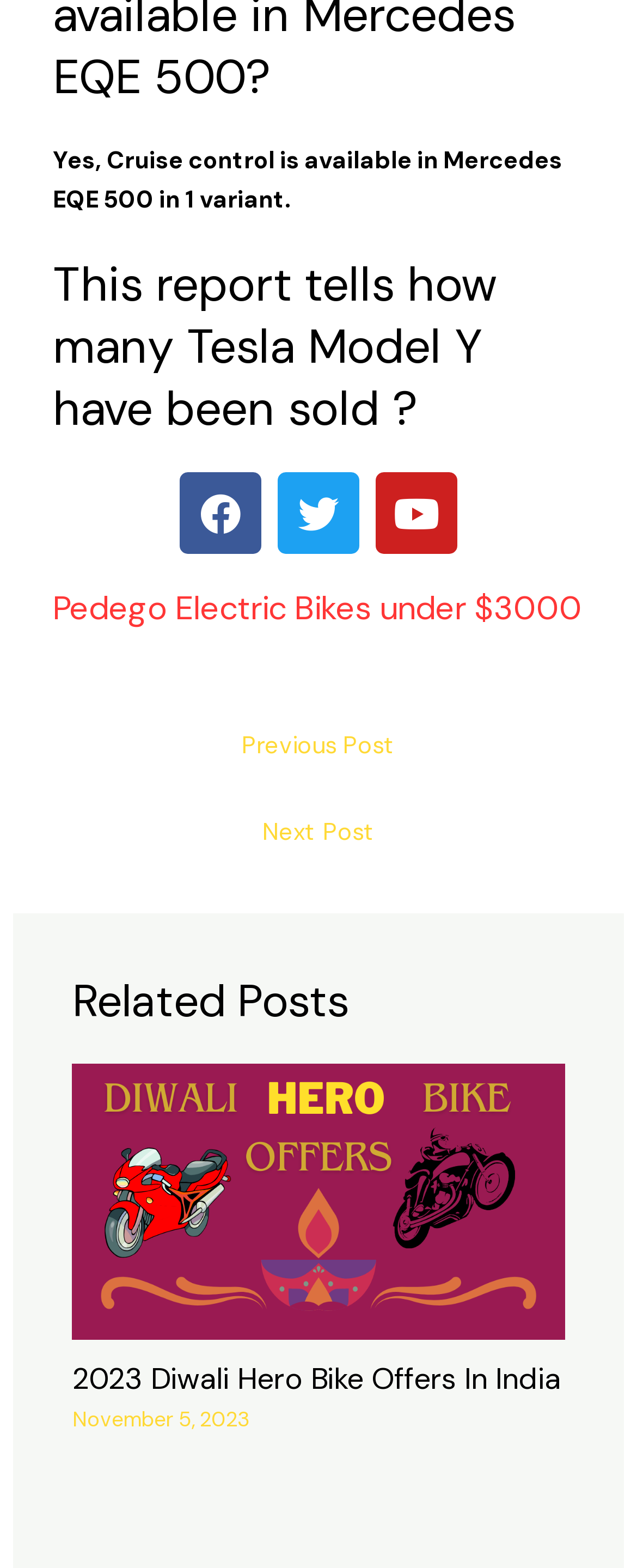Locate the bounding box coordinates of the area that needs to be clicked to fulfill the following instruction: "Click on Facebook link". The coordinates should be in the format of four float numbers between 0 and 1, namely [left, top, right, bottom].

[0.282, 0.301, 0.41, 0.354]